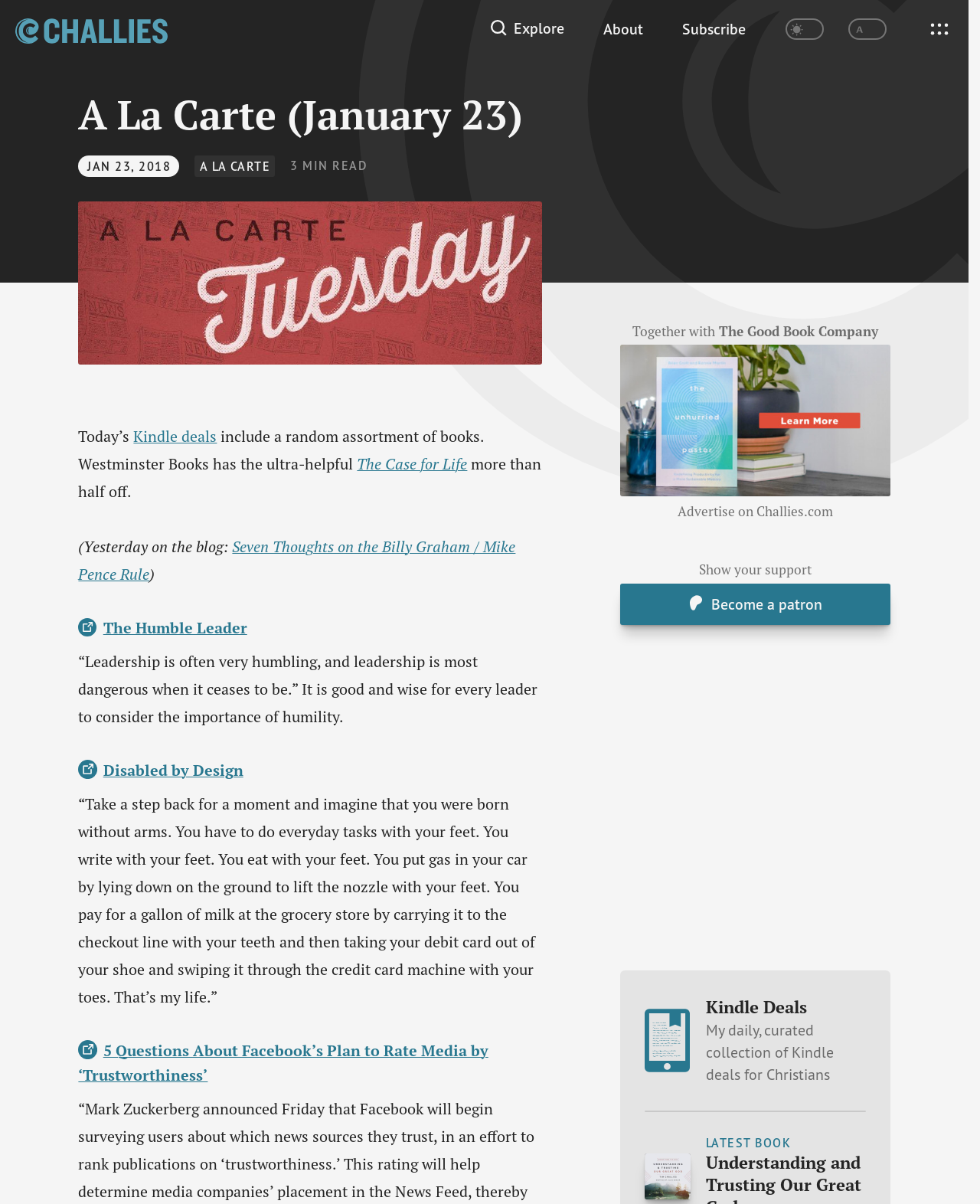What is the primary heading on this webpage?

A La Carte (January 23)